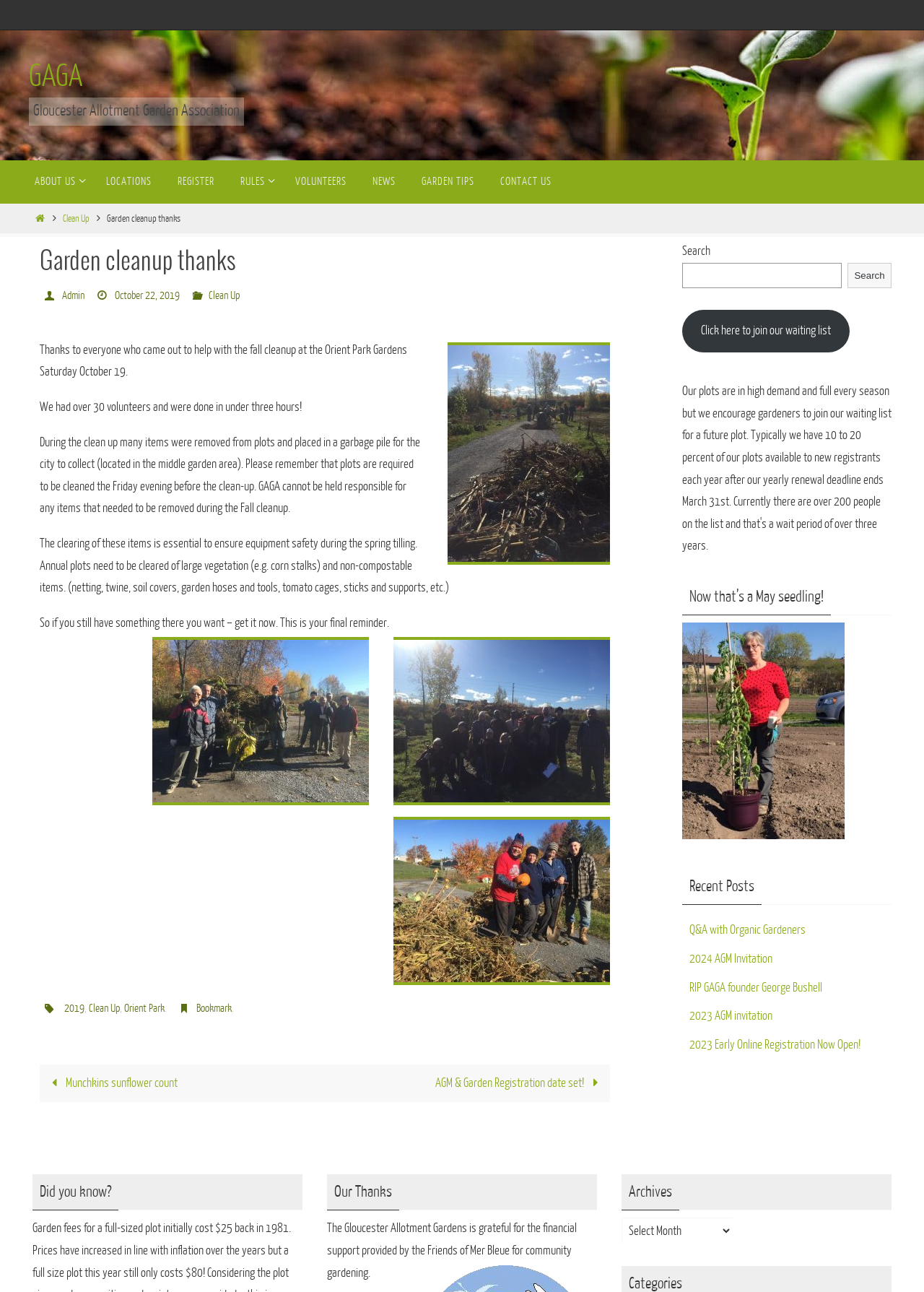Provide your answer in a single word or phrase: 
What is the name of the organization?

Gloucester Allotment Garden Association